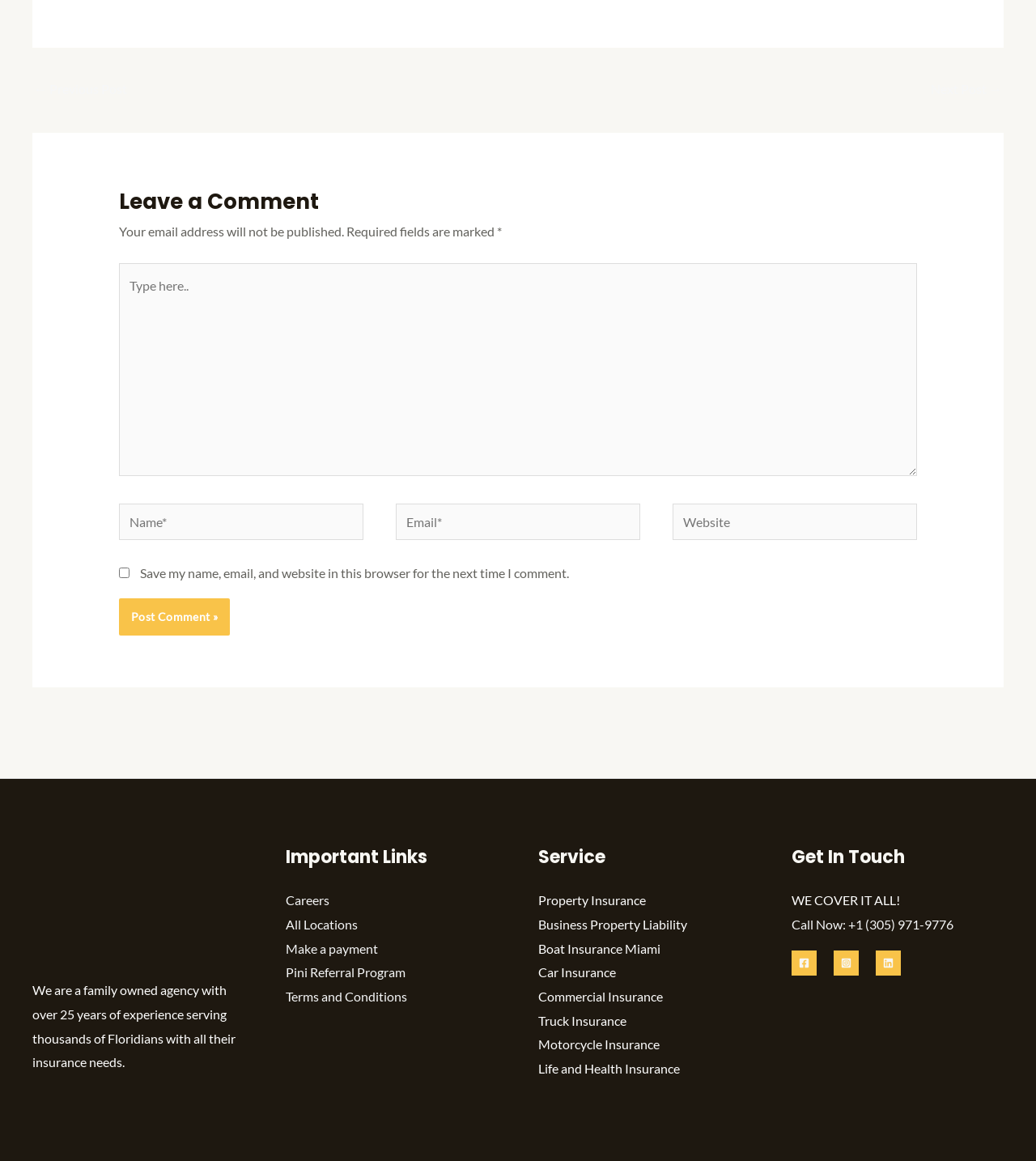From the element description Property Insurance, predict the bounding box coordinates of the UI element. The coordinates must be specified in the format (top-left x, top-left y, bottom-right x, bottom-right y) and should be within the 0 to 1 range.

[0.52, 0.769, 0.623, 0.782]